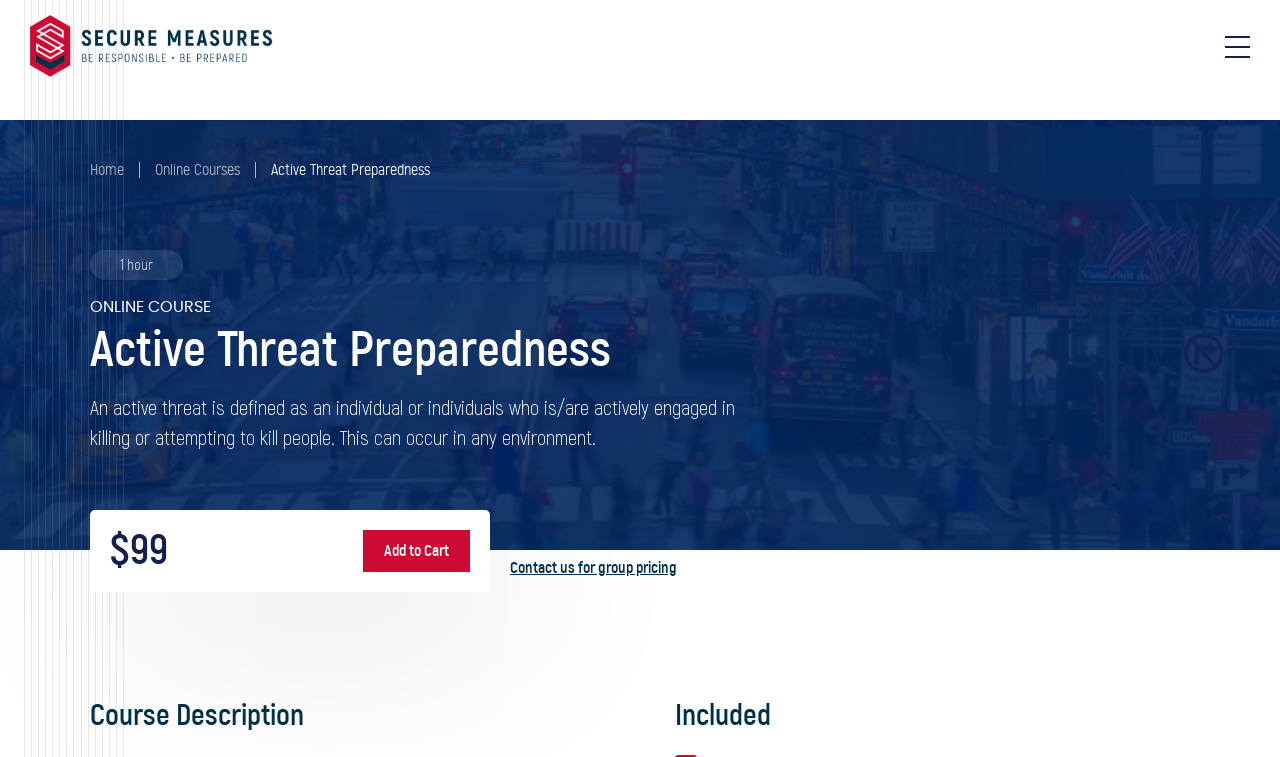Please answer the following question using a single word or phrase: What is the name of the online course?

Active Threat Preparedness